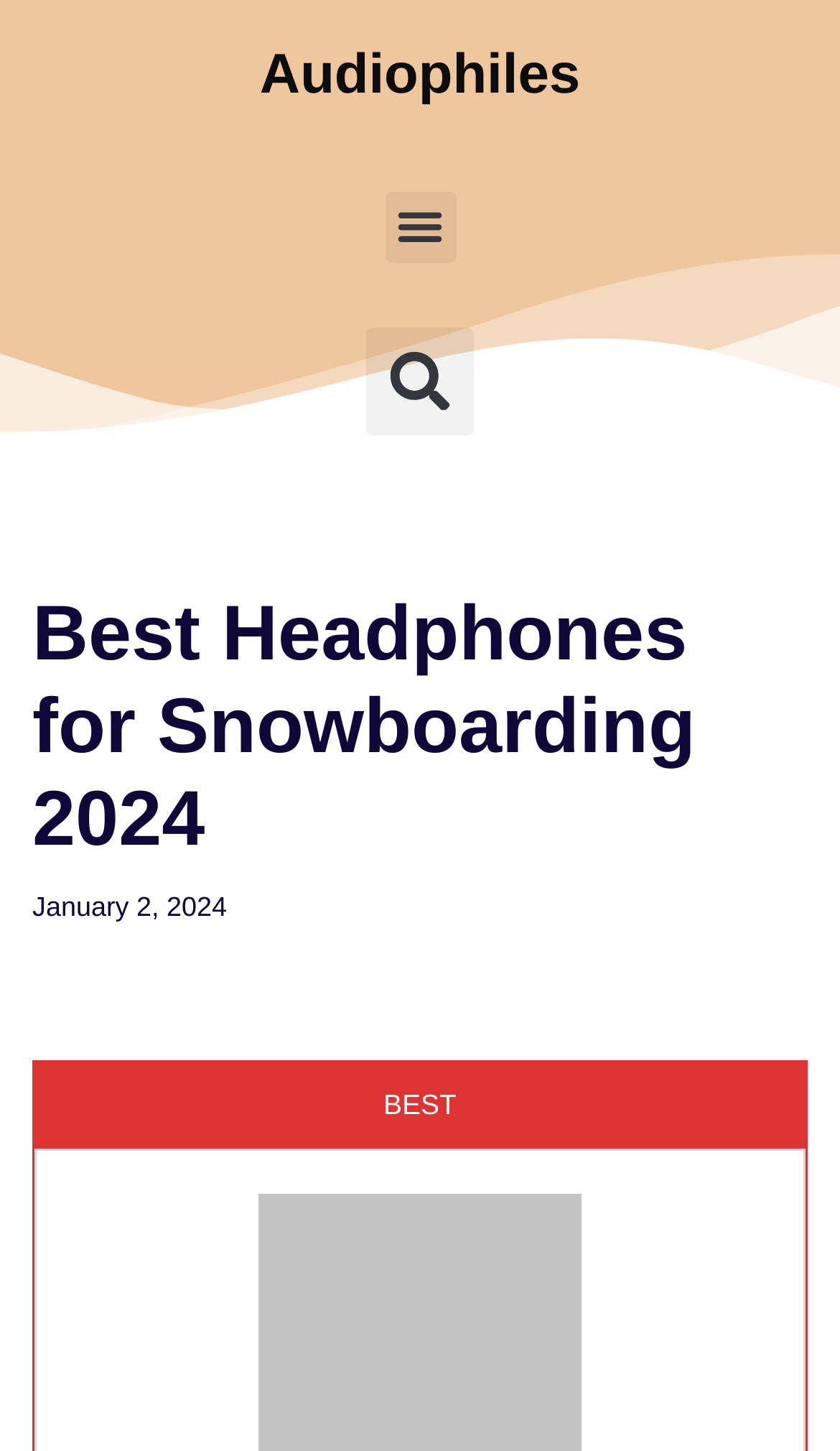Create a detailed narrative of the webpage’s visual and textual elements.

The webpage is about the best headphones for snowboarding in 2024. At the top left corner, there is a "Skip to content" link. Next to it, on the top center, is a link to "Audiophiles". On the top right corner, there is a "Menu Toggle" button. Below the top section, there is a search bar that spans almost the entire width of the page, with a "Search" button on the right side.

Below the search bar, the main content begins with a heading that reads "Best Headphones for Snowboarding 2024". This heading is centered on the page. Below the heading, there is a timestamp that indicates the article was published on January 2, 2024. On the right side of the timestamp, there is a highlighted text that reads "BEST".